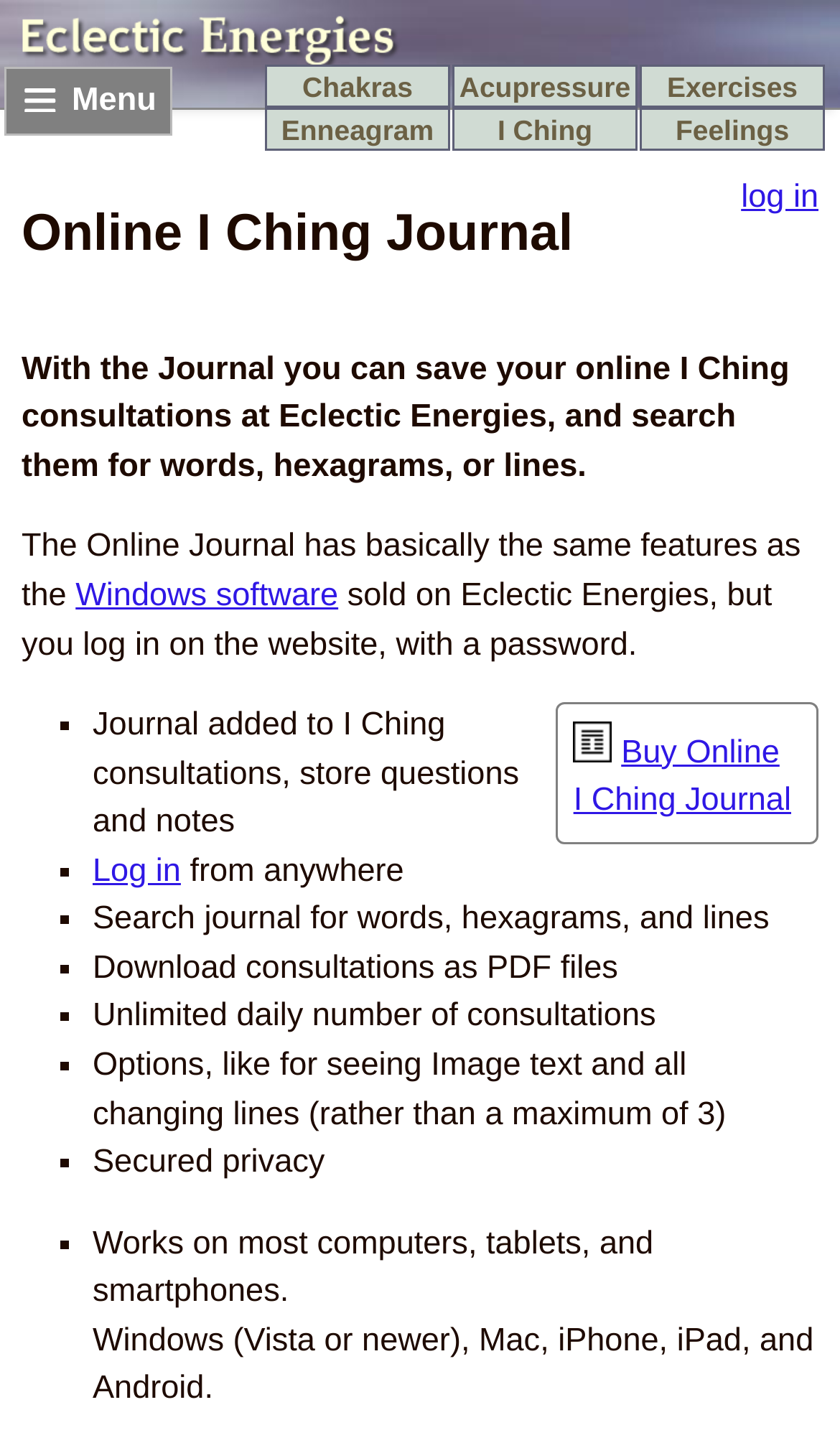Find the bounding box of the web element that fits this description: "alt="Eclectic Energies"".

[0.0, 0.034, 0.485, 0.06]